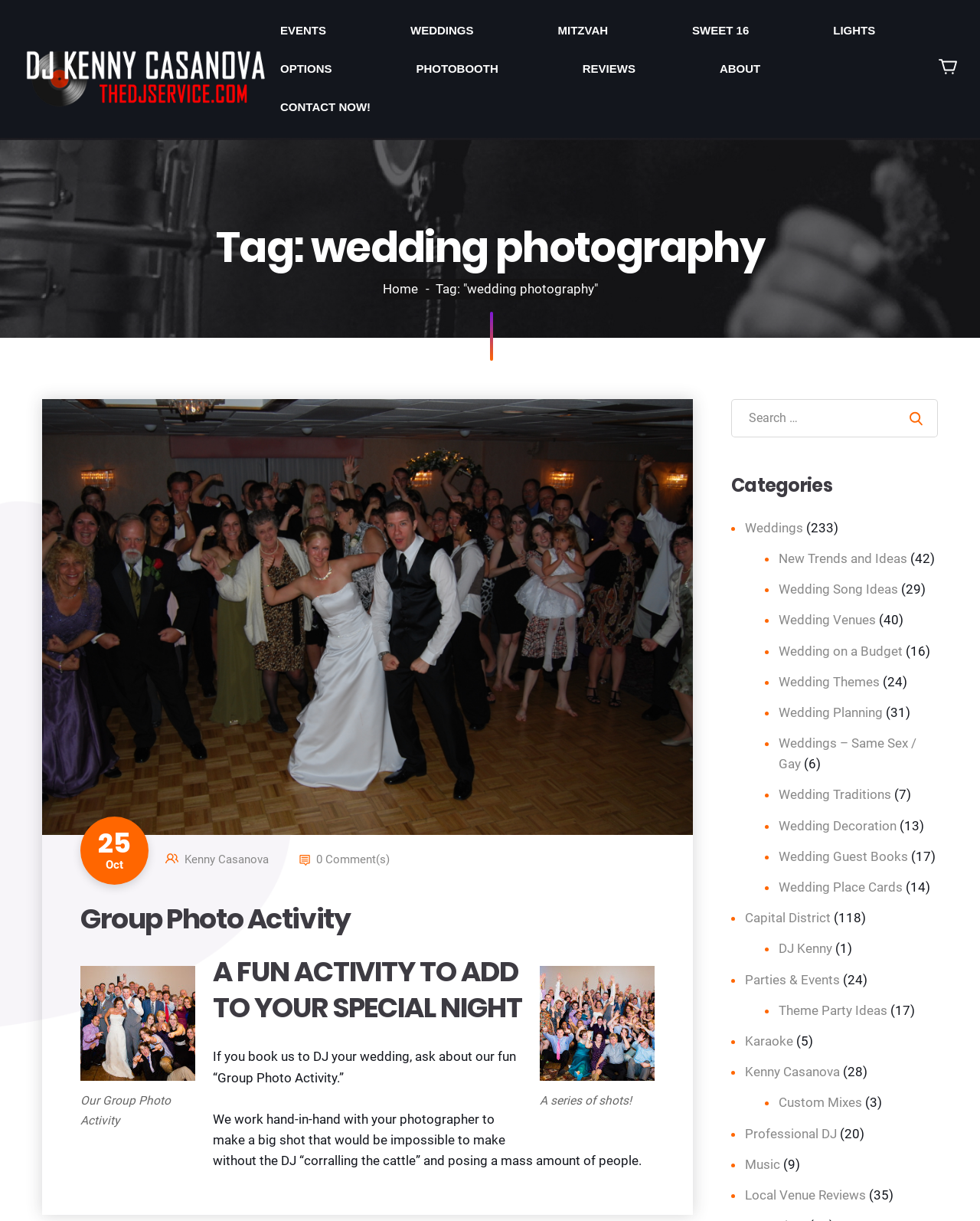Give a comprehensive overview of the webpage, including key elements.

This webpage is about wedding photography and DJ services in Albany, NY. At the top left corner, there is a logo image of Albany-NY-Wedding-DJ-Service-LOGO-PNG. Below the logo, there is a navigation menu with links to various pages, including EVENTS, WEDDINGS, MITZVAH, SWEET 16, LIGHTS, OPTIONS, PHOTOBOOTH, REVIEWS, ABOUT, and CONTACT NOW!.

On the left side of the page, there is a heading that reads "Tag: wedding photography". Below this heading, there is a link to the home page and a static text that reads "Tag: 'wedding photography'". 

The main content of the page is divided into several sections. The first section has a heading that reads "Our DJ Pose Down Activity!" and features an image of a DJ posing with a group of people. Below the image, there is a static text that reads "25" and "Oct", indicating the date of the event. There is also a link to the author of the post, Kenny Casanova, and an image of a comment icon with a static text that reads "0 Comment(s)".

The next section has a heading that reads "Group Photo Activity" and features two images of group photo activities. Each image has a link to the activity and a figcaption that describes the activity. The first figcaption reads "A series of shots!" and the second one reads "Our Group Photo Activity".

Below the images, there is a heading that reads "A FUN ACTIVITY TO ADD TO YOUR SPECIAL NIGHT" and a static text that describes the activity. The text explains that the DJ works with the photographer to take a big shot of the group.

On the right side of the page, there is a search bar with a button that reads "Search". Below the search bar, there is a heading that reads "Categories" and a list of links to various categories, including Weddings, New Trends and Ideas, Wedding Song Ideas, Wedding Venues, and more. Each category has a static text that indicates the number of posts in that category.

Overall, this webpage appears to be a blog or a website that showcases the services of a wedding DJ and photographer in Albany, NY.